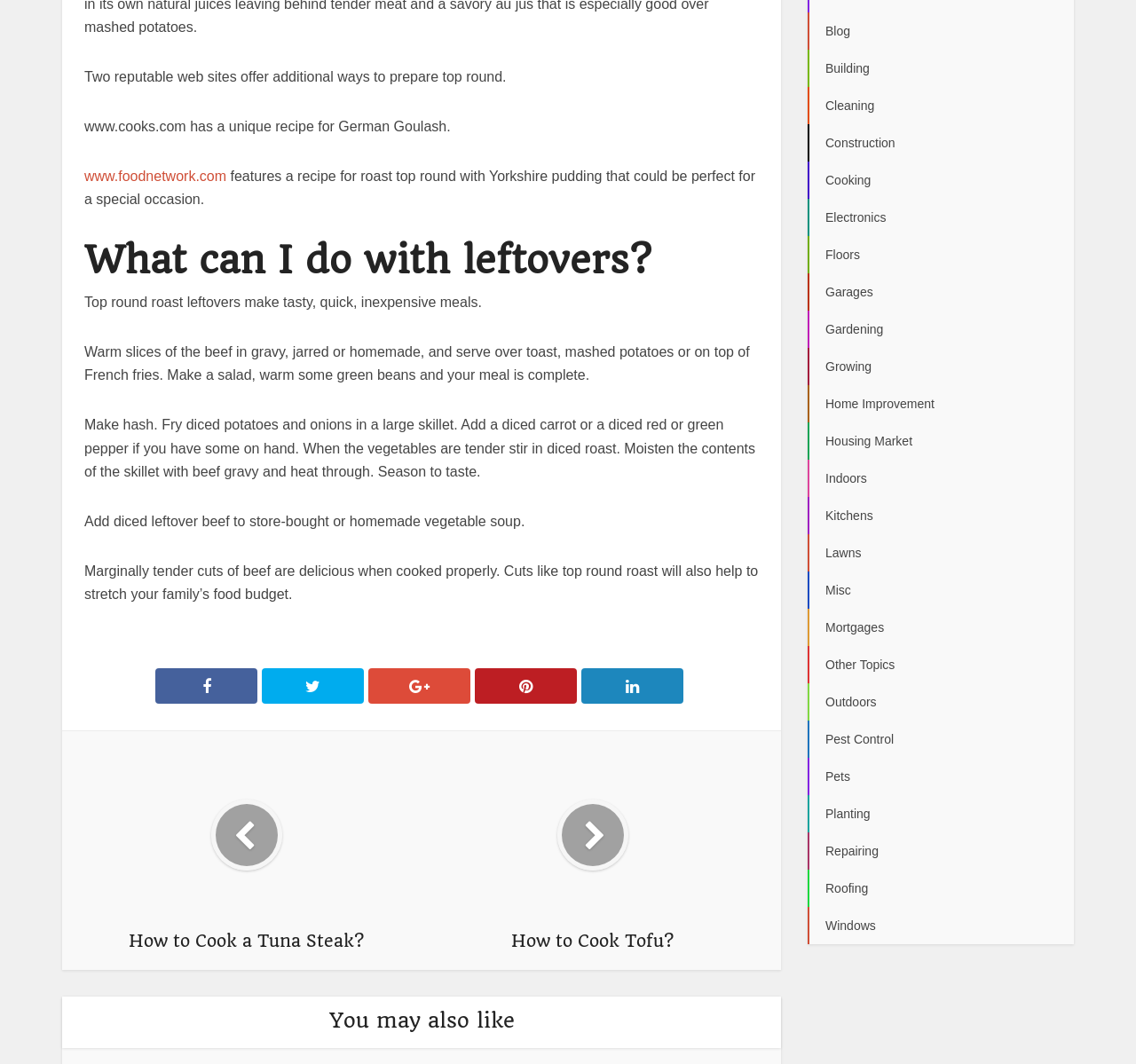Show the bounding box coordinates of the region that should be clicked to follow the instruction: "Explore the Cooking section."

[0.711, 0.152, 0.945, 0.187]